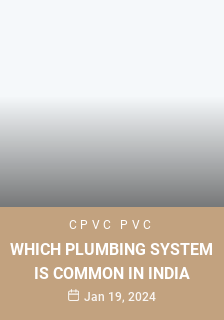Please answer the following question using a single word or phrase: 
What is the theme of the webpage?

Plumbing systems in India